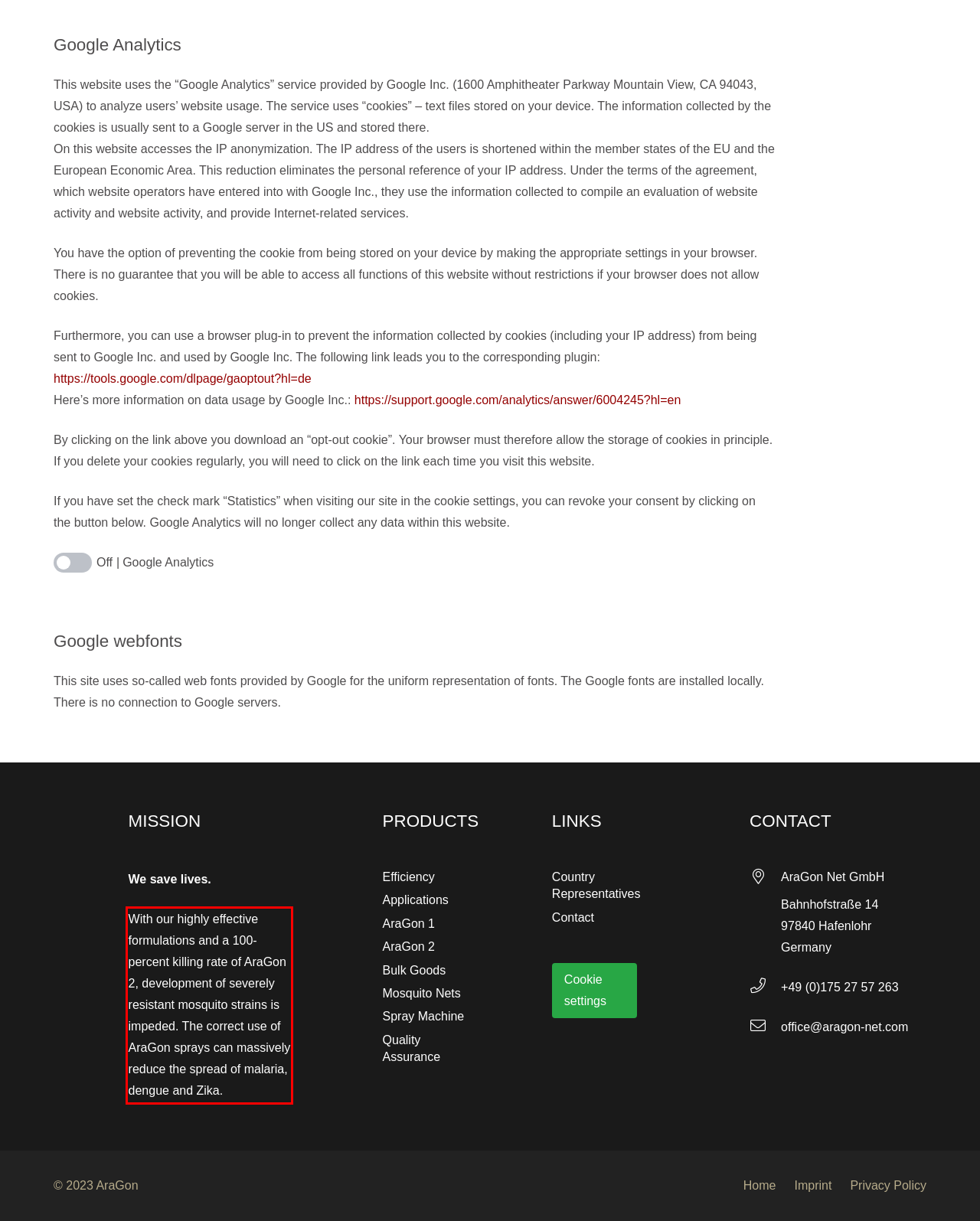Using the provided screenshot of a webpage, recognize the text inside the red rectangle bounding box by performing OCR.

With our highly effective formulations and a 100-percent killing rate of AraGon 2, development of severely resistant mosquito strains is impeded. The correct use of AraGon sprays can massively reduce the spread of malaria, dengue and Zika.